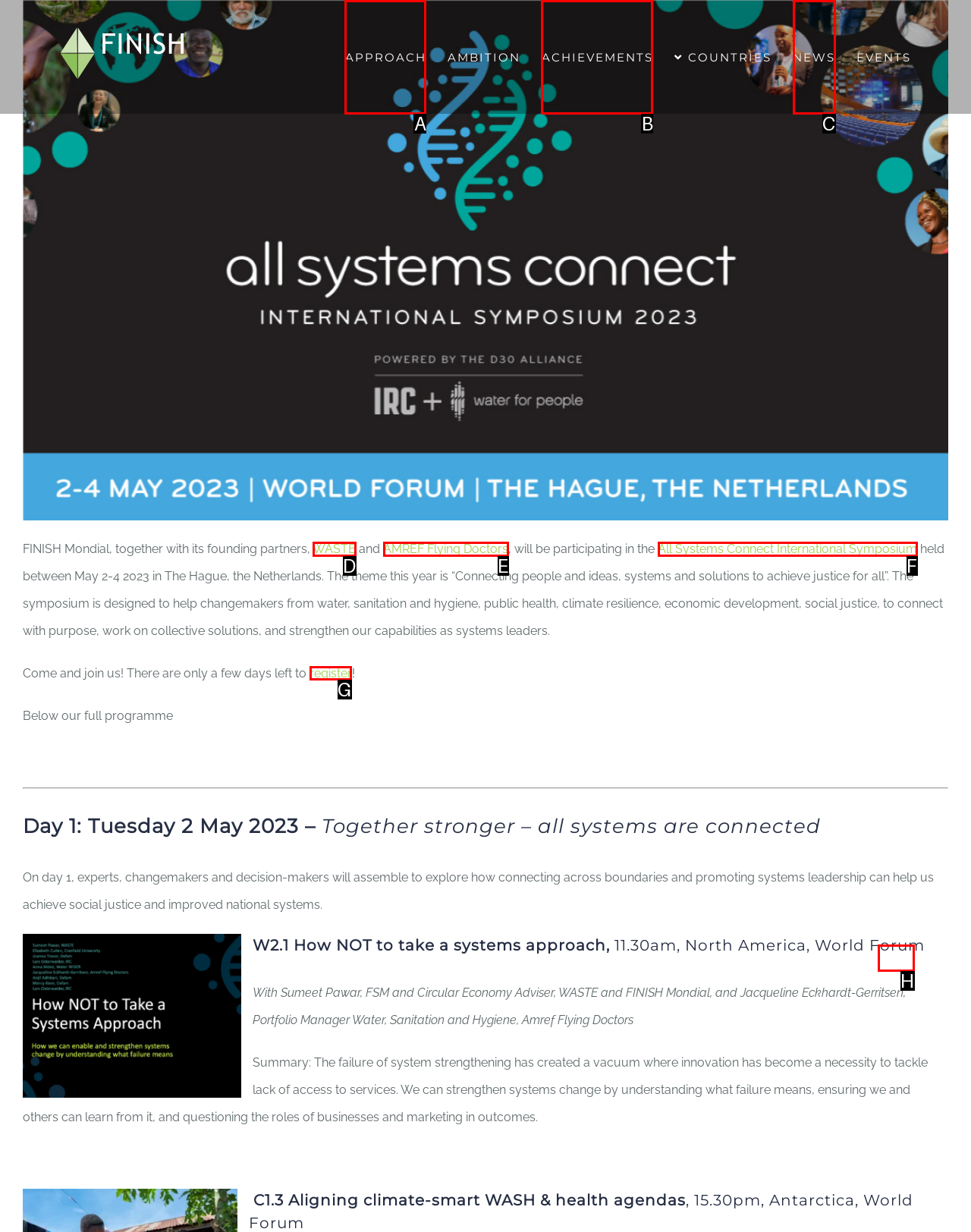Select the HTML element to finish the task: Register for the event Reply with the letter of the correct option.

G